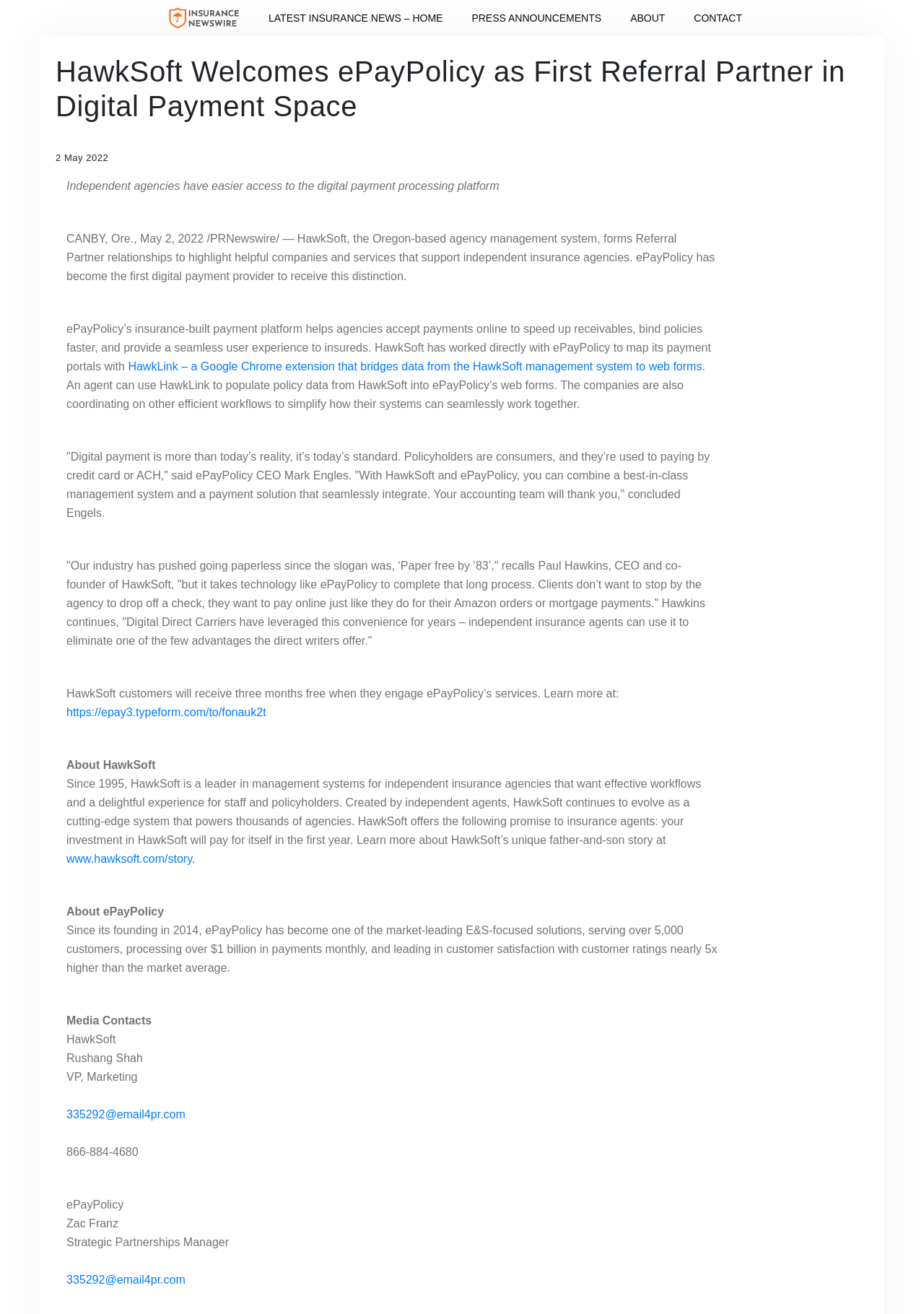Pinpoint the bounding box coordinates of the area that must be clicked to complete this instruction: "Click on Insurance Newswire".

[0.181, 0.0, 0.267, 0.027]